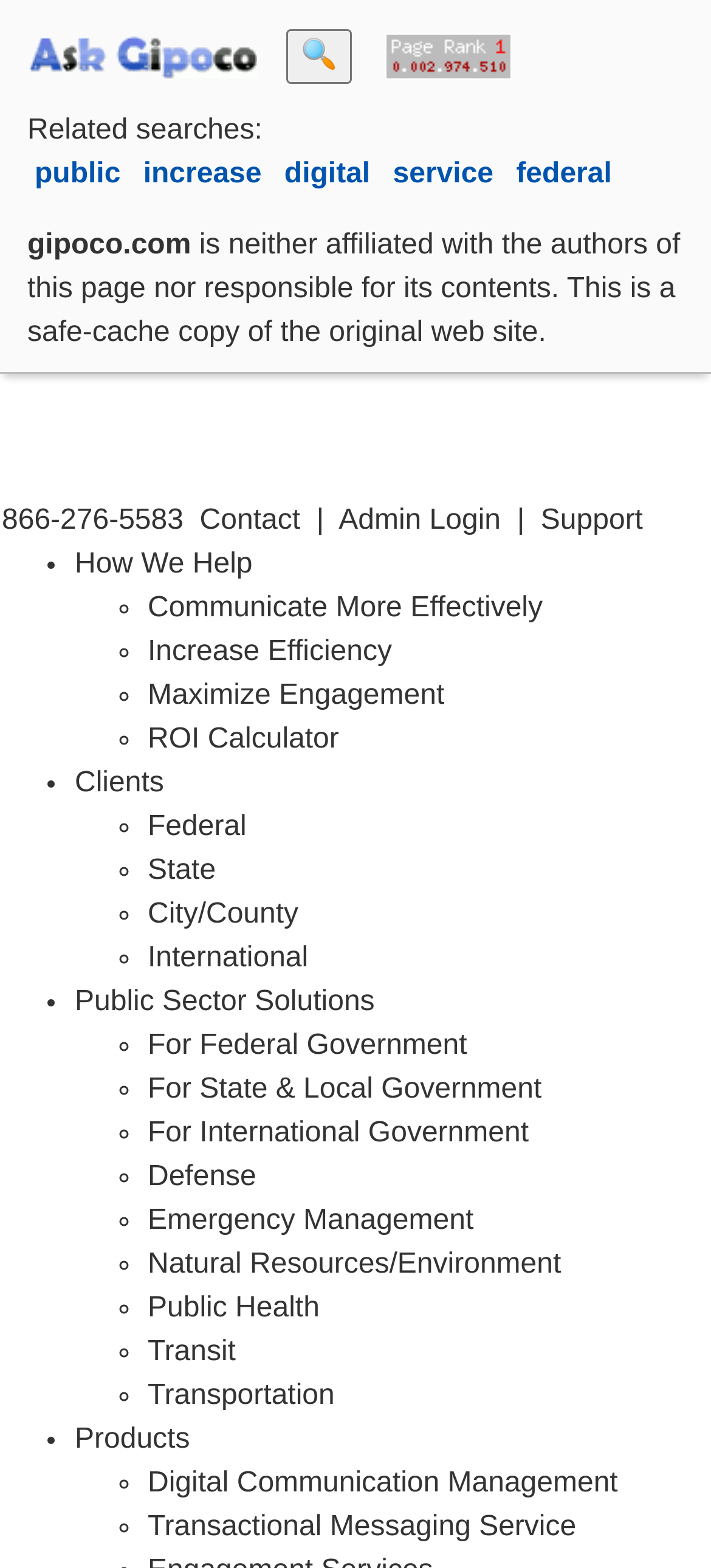Please respond in a single word or phrase: 
What is the purpose of the 'Related searches:' section?

To provide related search terms